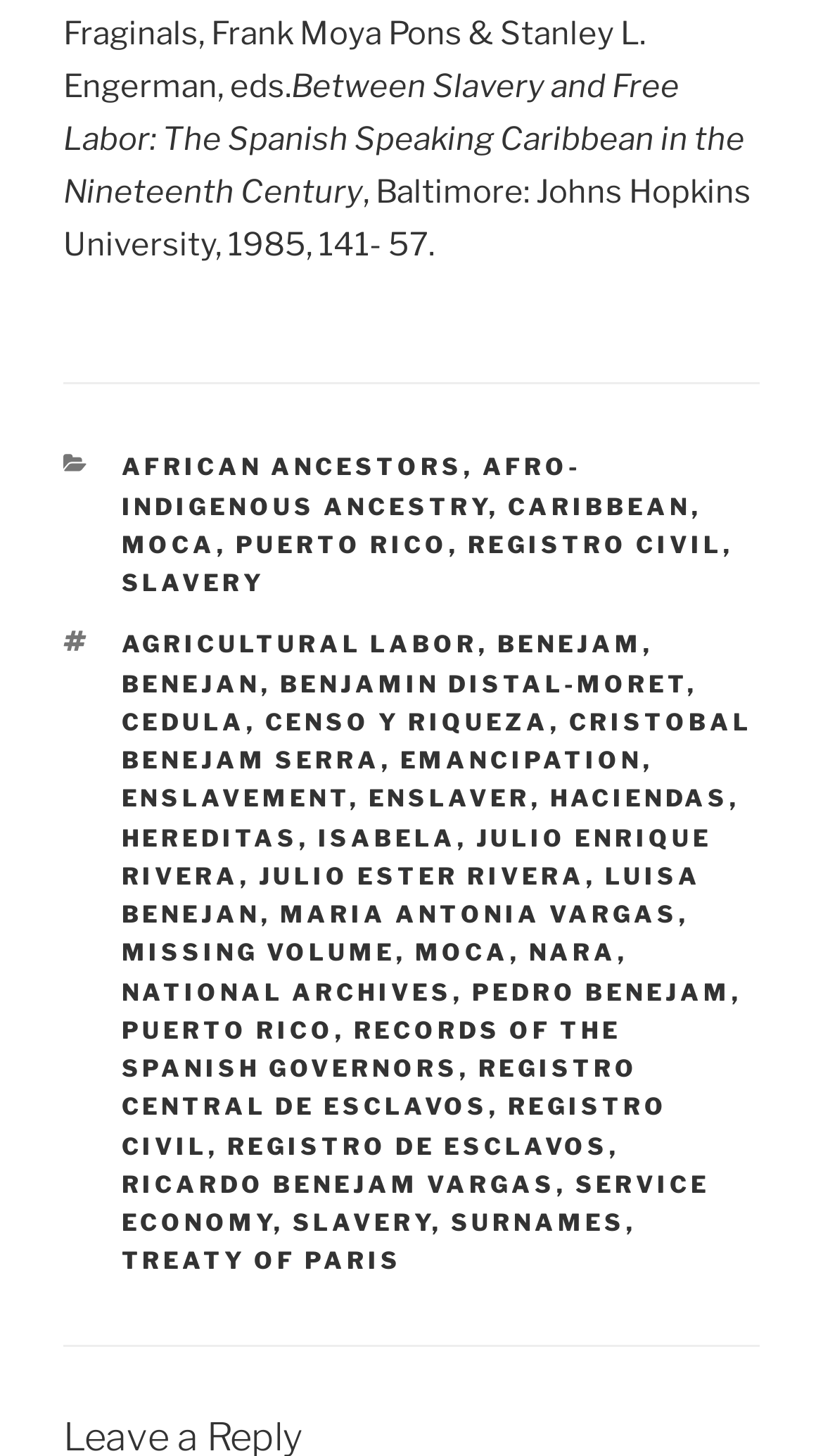Identify the bounding box of the UI element that matches this description: "Registro Central de Esclavos".

[0.147, 0.59, 0.837, 0.634]